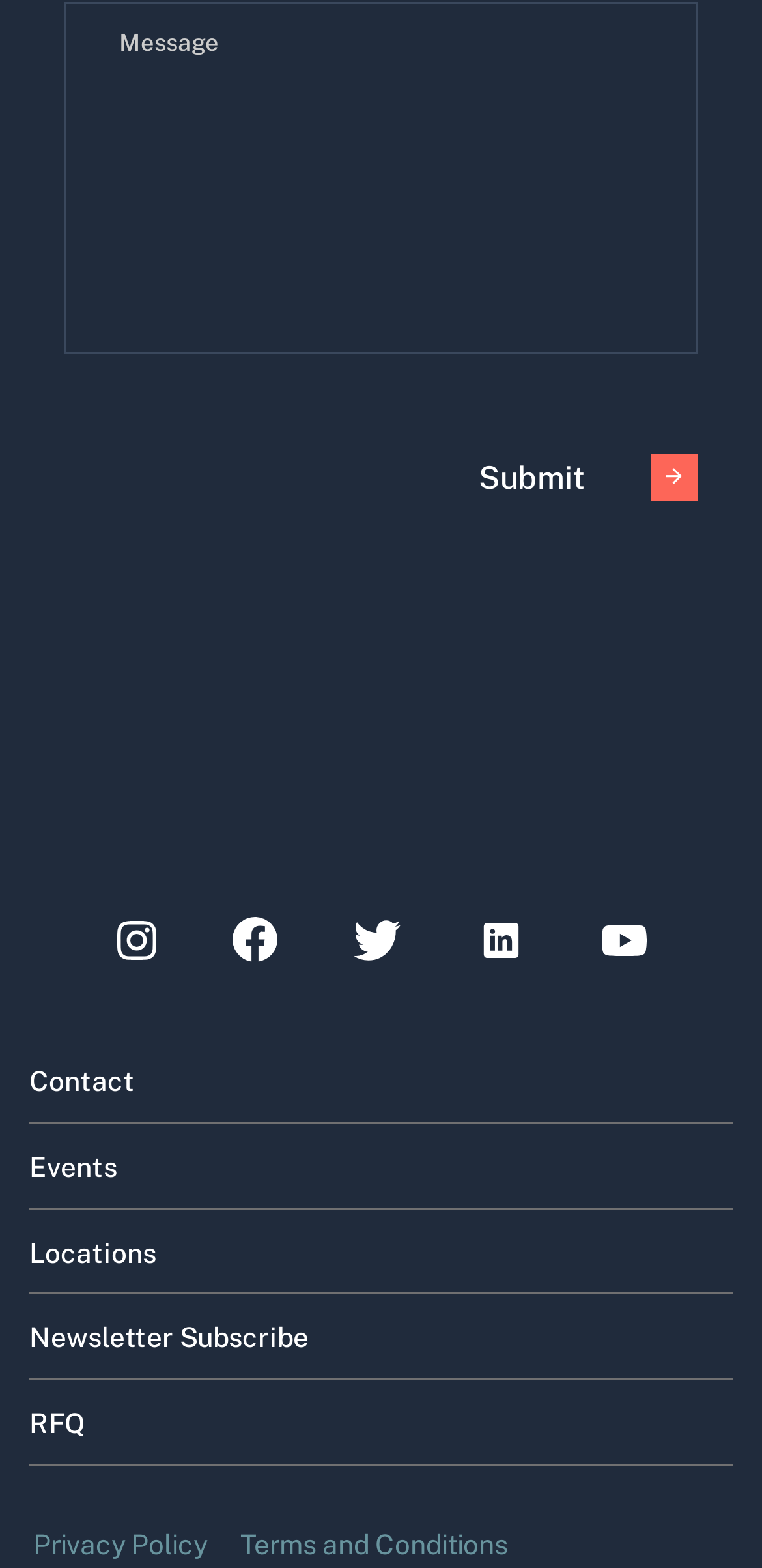How many links are there in the webpage?
Answer the question with just one word or phrase using the image.

11